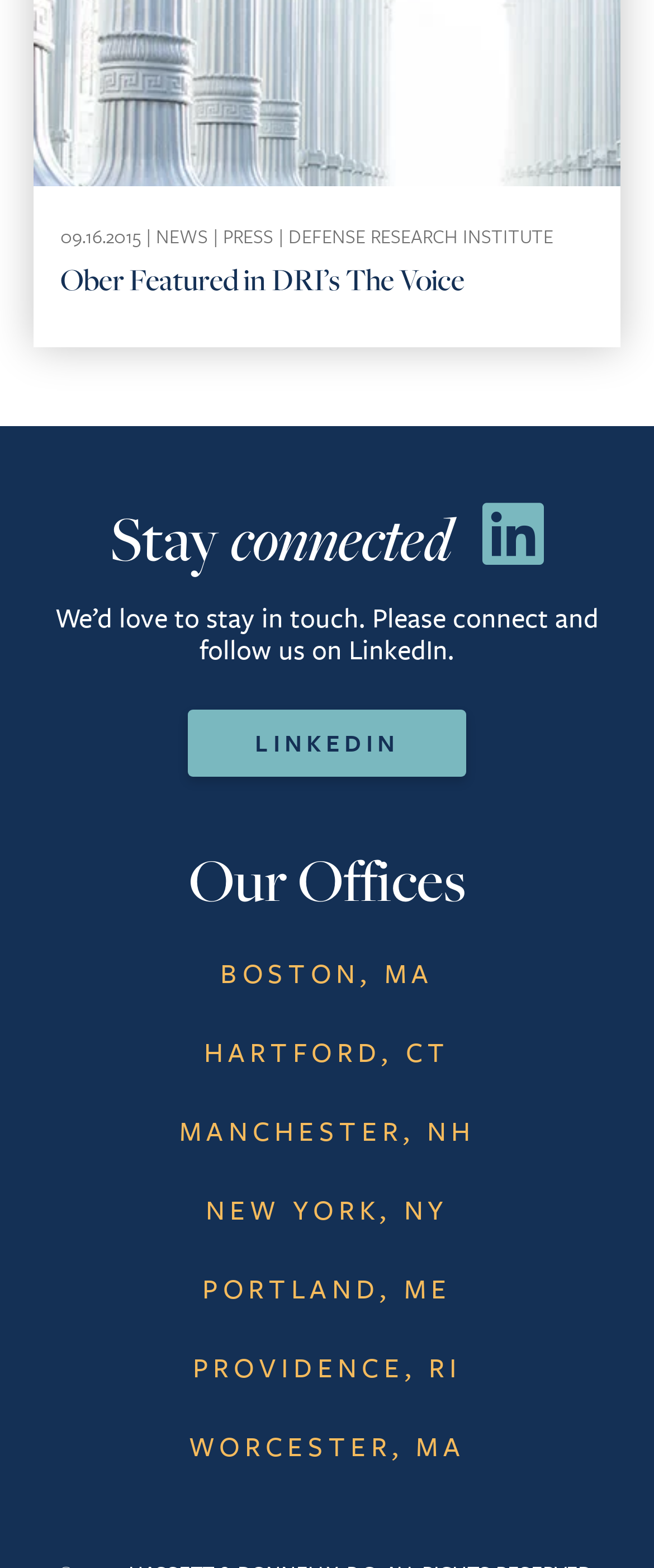Pinpoint the bounding box coordinates of the clickable area necessary to execute the following instruction: "Read the news". The coordinates should be given as four float numbers between 0 and 1, namely [left, top, right, bottom].

[0.238, 0.141, 0.318, 0.16]